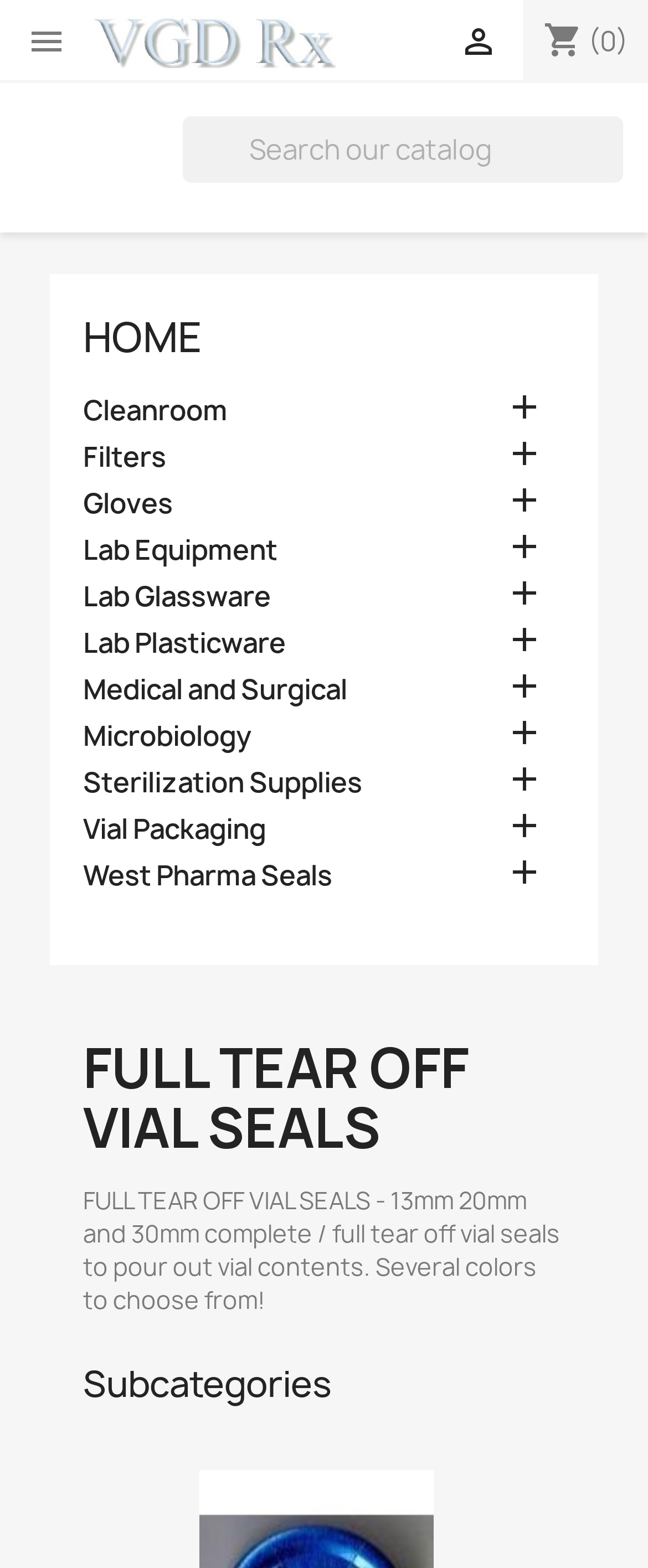Please provide a detailed answer to the question below by examining the image:
Is there a search function on the webpage?

I found a textbox with the label 'Search' and a search button, indicating that the webpage has a search function that allows users to search for specific products or content.